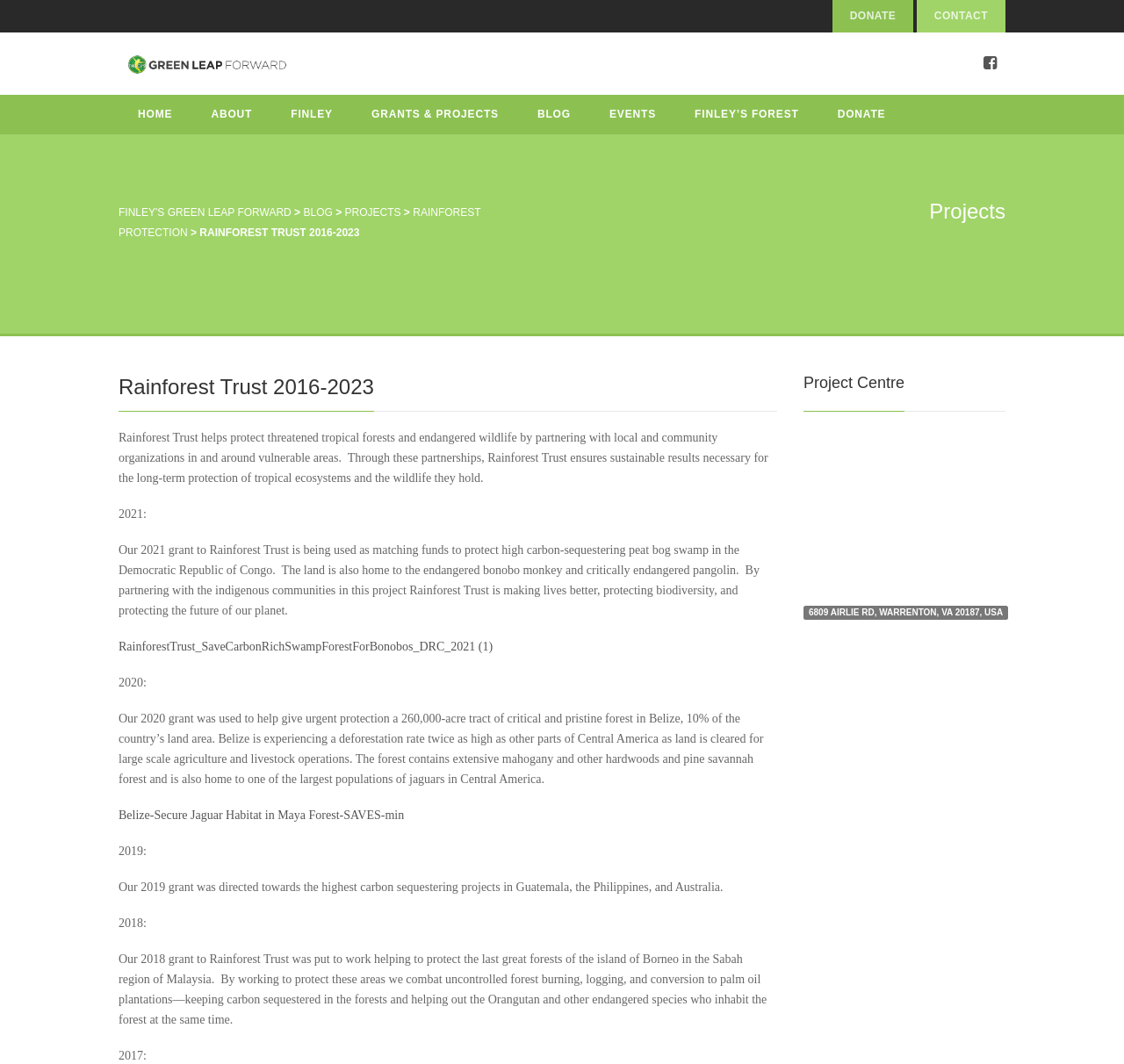Pinpoint the bounding box coordinates of the element to be clicked to execute the instruction: "Read about 'FINLEY'S GREEN LEAP FORWARD'".

[0.105, 0.194, 0.259, 0.205]